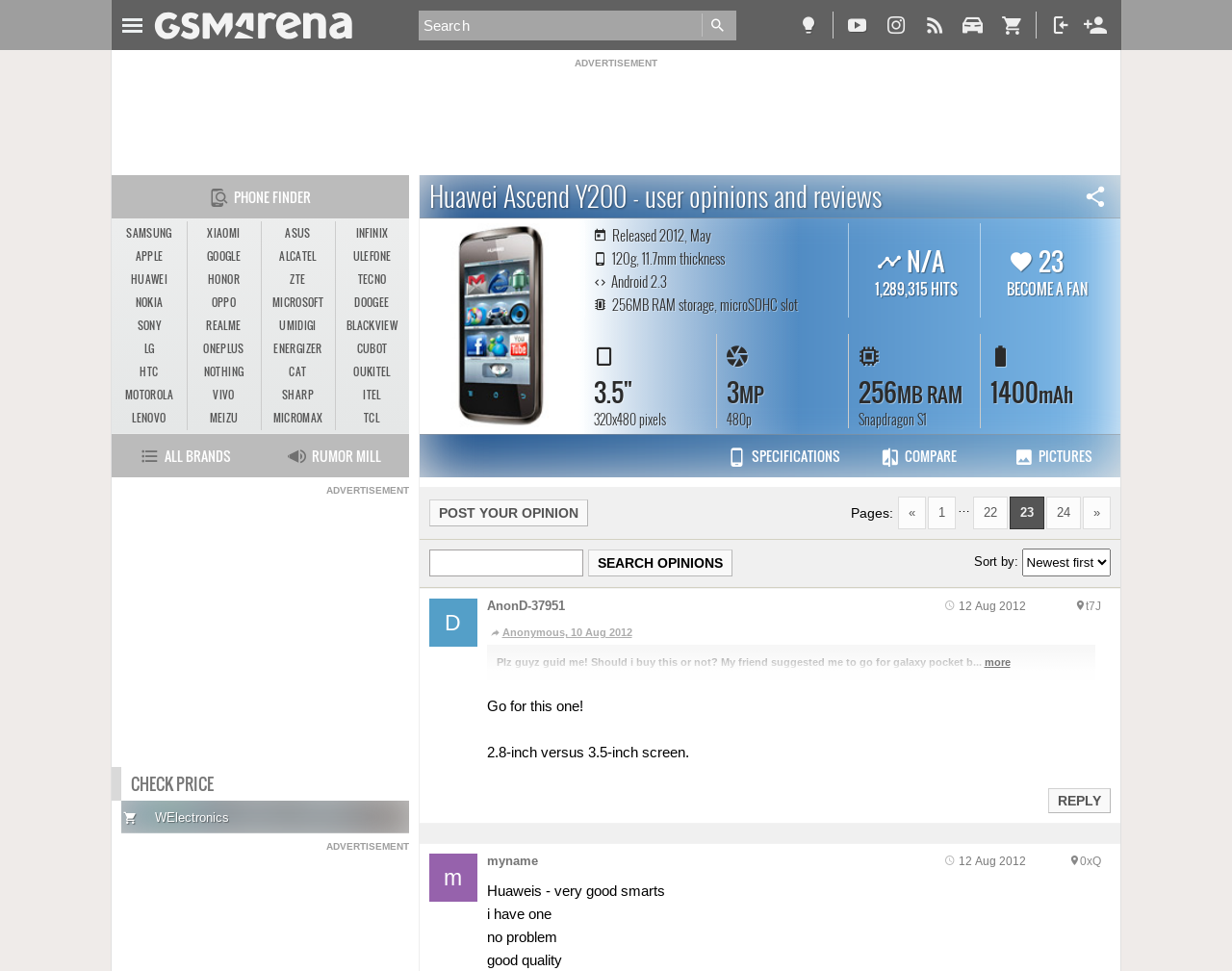Given the description of a UI element: "alt="Huawei Ascend Y200 MORE PICTURES"", identify the bounding box coordinates of the matching element in the webpage screenshot.

[0.34, 0.225, 0.469, 0.447]